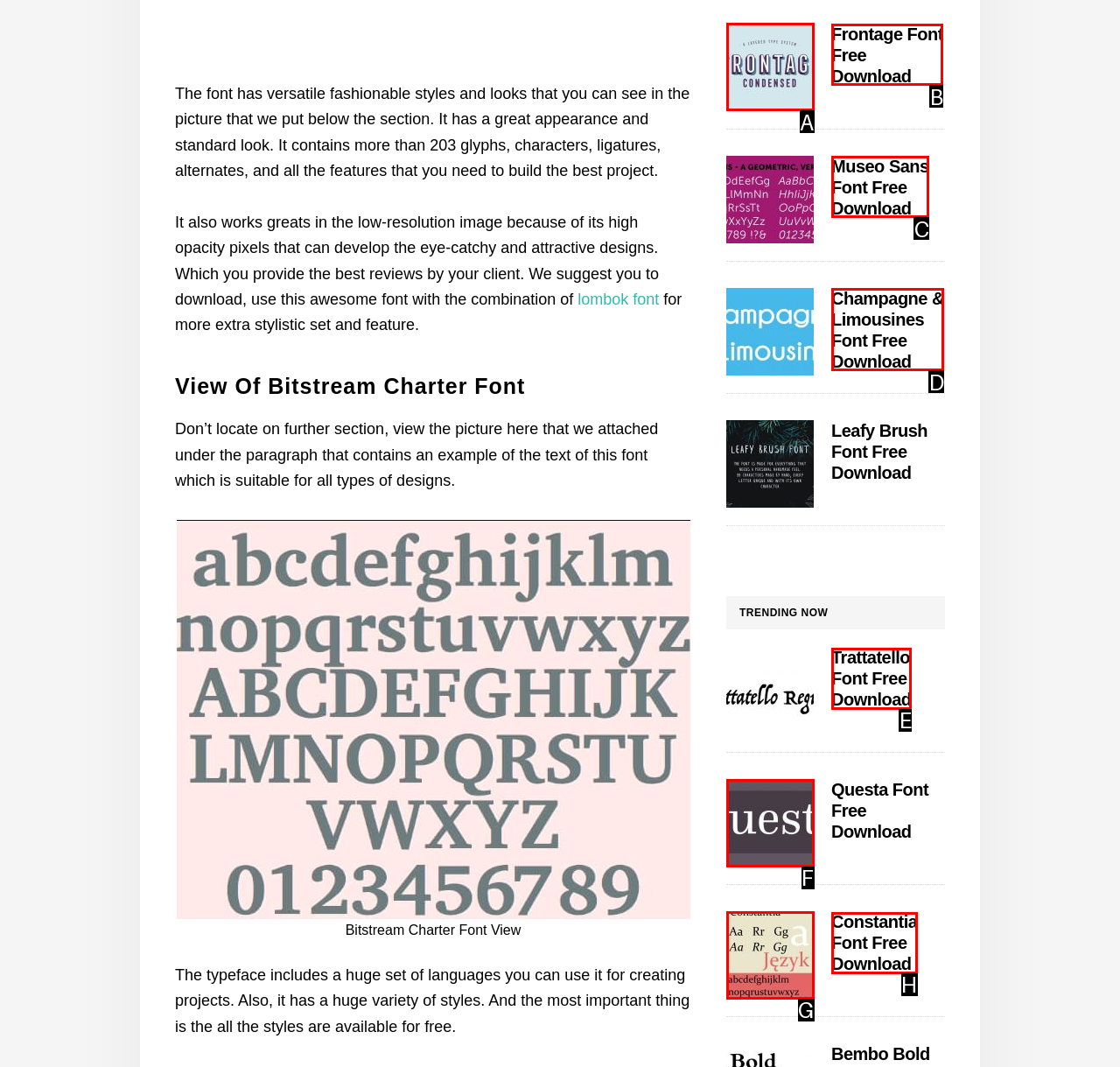Identify the option that corresponds to the given description: Frontage Font Free Download. Reply with the letter of the chosen option directly.

B